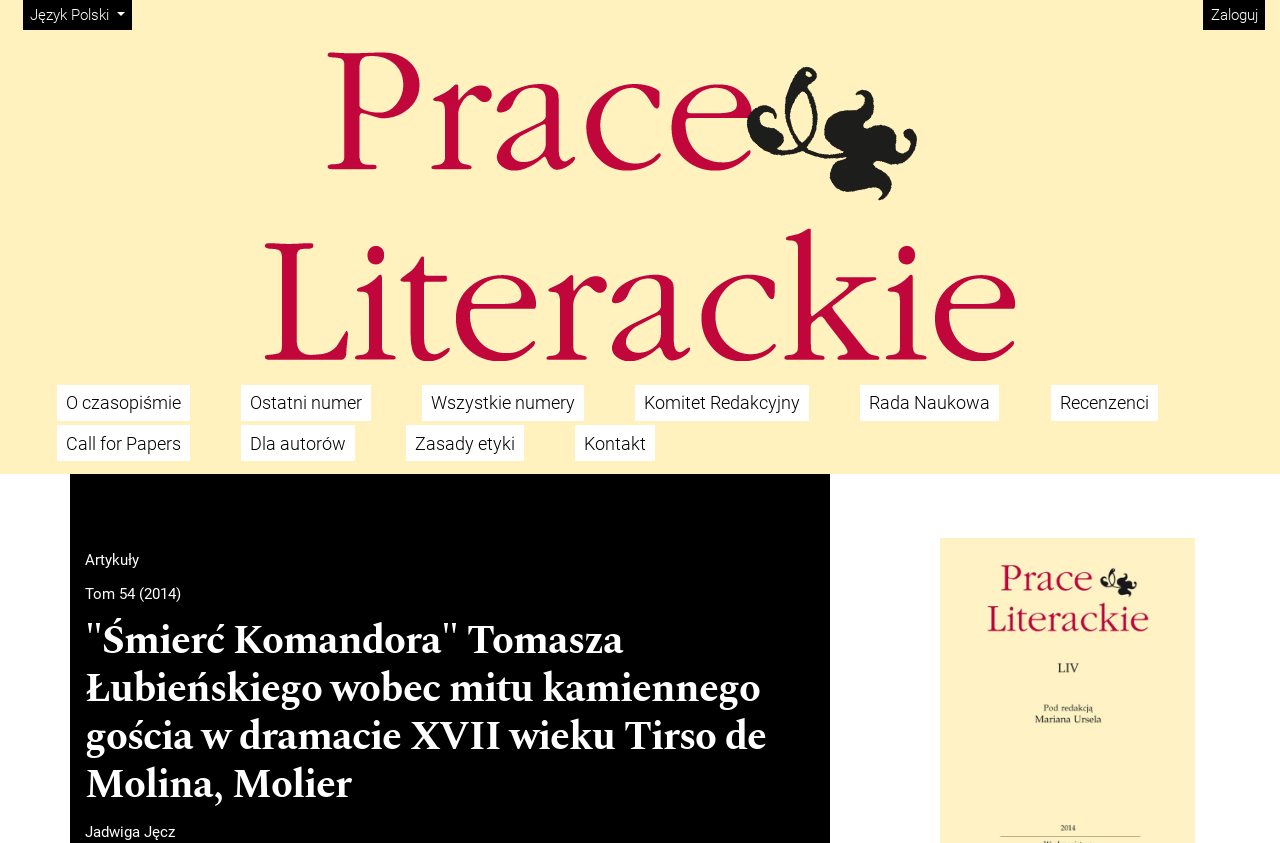Predict the bounding box coordinates of the UI element that matches this description: "O czasopiśmie". The coordinates should be in the format [left, top, right, bottom] with each value between 0 and 1.

[0.044, 0.456, 0.148, 0.499]